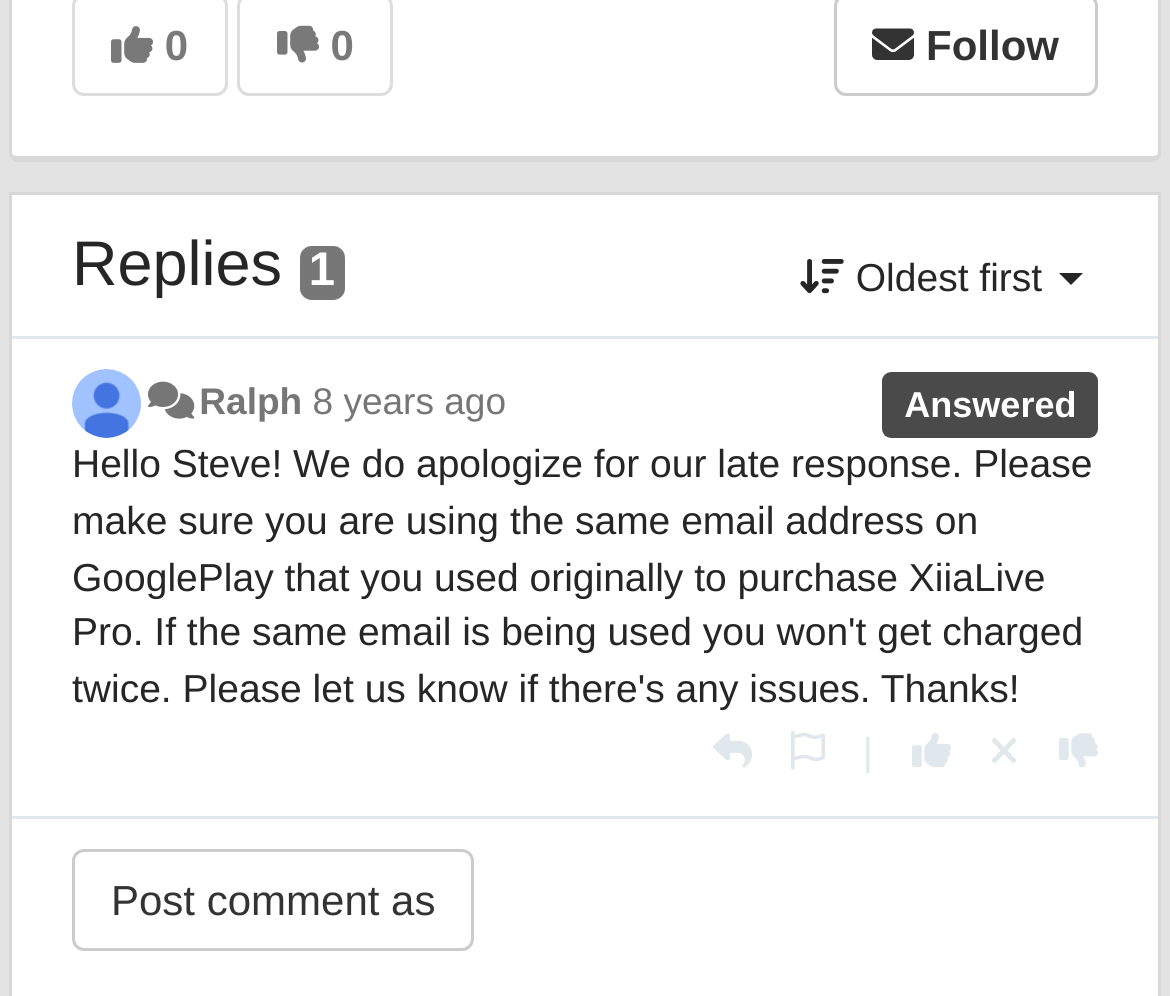Determine the bounding box for the UI element that matches this description: "Ralph".

[0.17, 0.384, 0.258, 0.426]